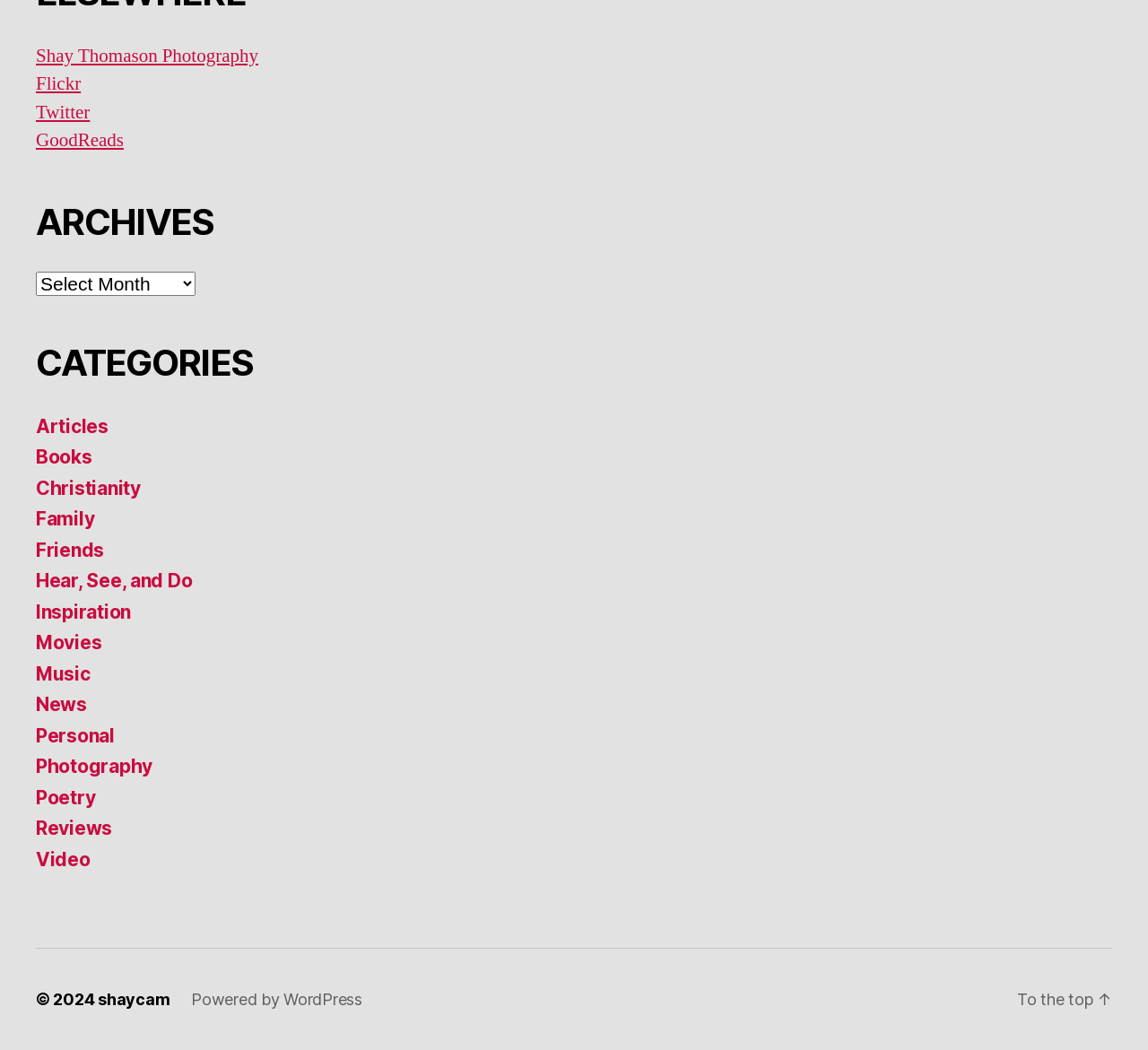Determine the bounding box coordinates of the section to be clicked to follow the instruction: "visit Shay Thomason Photography". The coordinates should be given as four float numbers between 0 and 1, formatted as [left, top, right, bottom].

[0.031, 0.042, 0.225, 0.065]